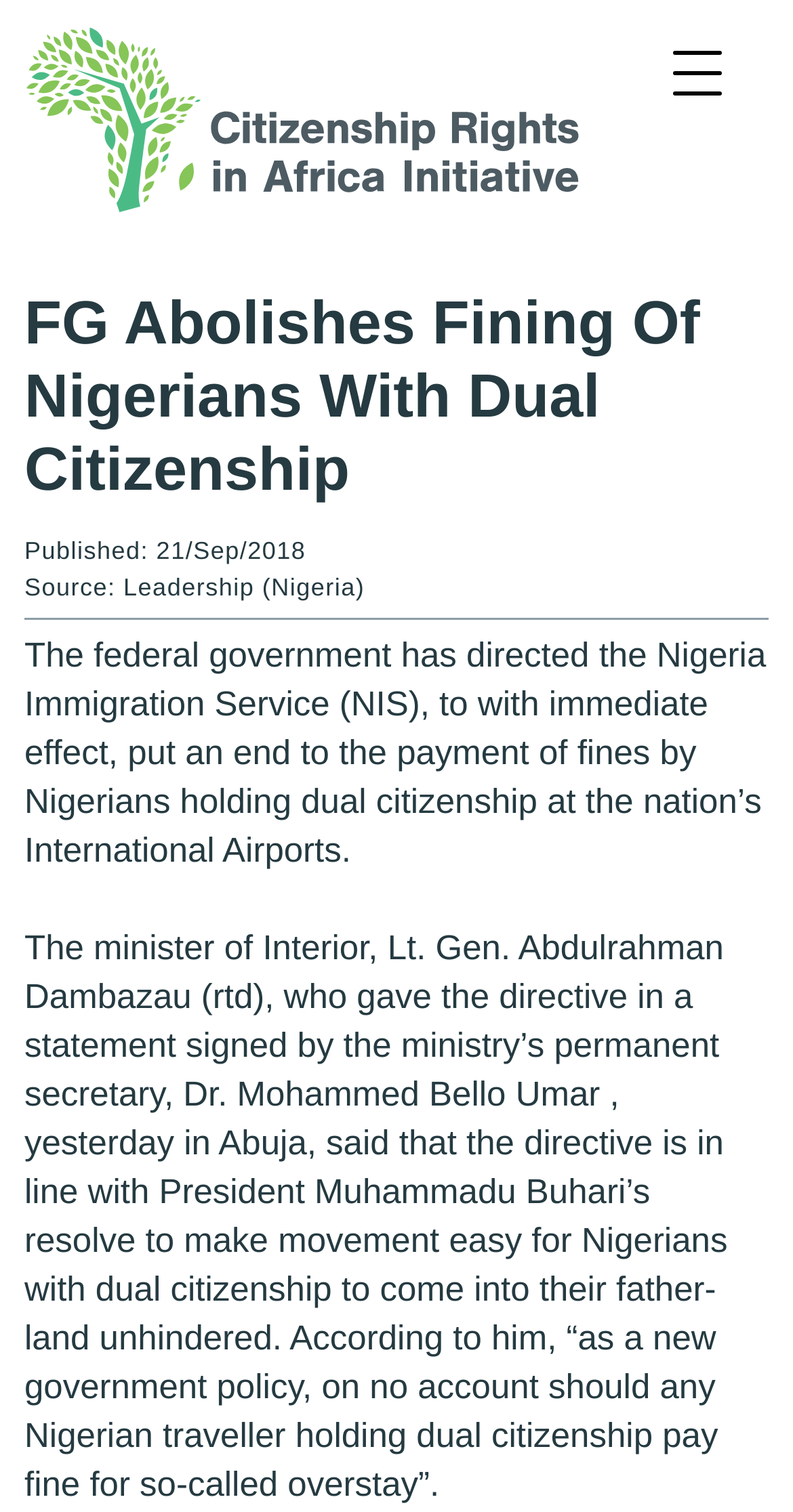What is the purpose of the new government policy?
Provide a detailed and extensive answer to the question.

I inferred the answer by reading the text in the webpage, specifically the sentence '...the directive is in line with President Muhammadu Buhari’s resolve to make movement easy for Nigerians with dual citizenship to come into their father-land unhindered.' which suggests that the purpose of the new government policy is to make movement easy for Nigerians with dual citizenship.